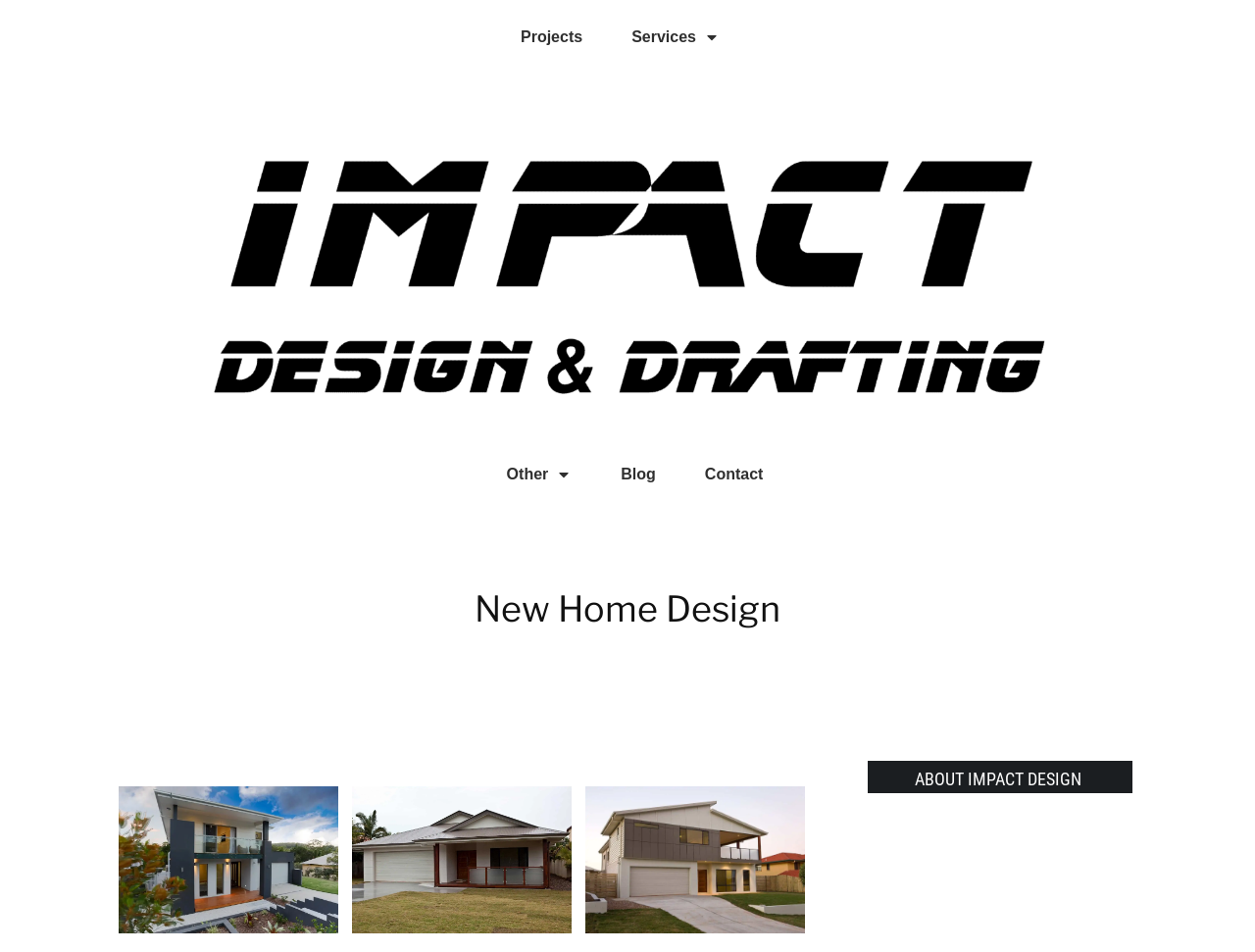Summarize the webpage comprehensively, mentioning all visible components.

The webpage is about new home design, with a focus on building and drafting services in Brisbane. At the top, there is a navigation menu with four links: "Projects", "Services", and two others with no text. The "Services" link is accompanied by a small image. 

Below the navigation menu, there is a large link that spans most of the width of the page, with no text. 

On the left side of the page, there is a heading "New Home Design" followed by a link with the same text. Below this, there is a paragraph of text "ABOUT IMPACT DESIGN" and a link "Title Banner" that contains an image. 

On the right side of the page, there are three links: "Other", "Blog", and "Contact". The "Other" link is accompanied by a small image. 

The overall content of the page suggests that it is a company's website, showcasing their services and expertise in new home design and building.